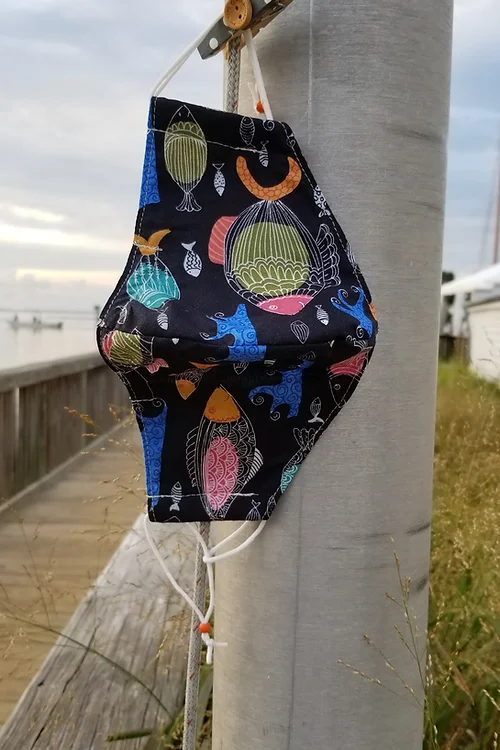What type of loops does the mask have?
From the image, respond using a single word or phrase.

Soft elastic ear loops